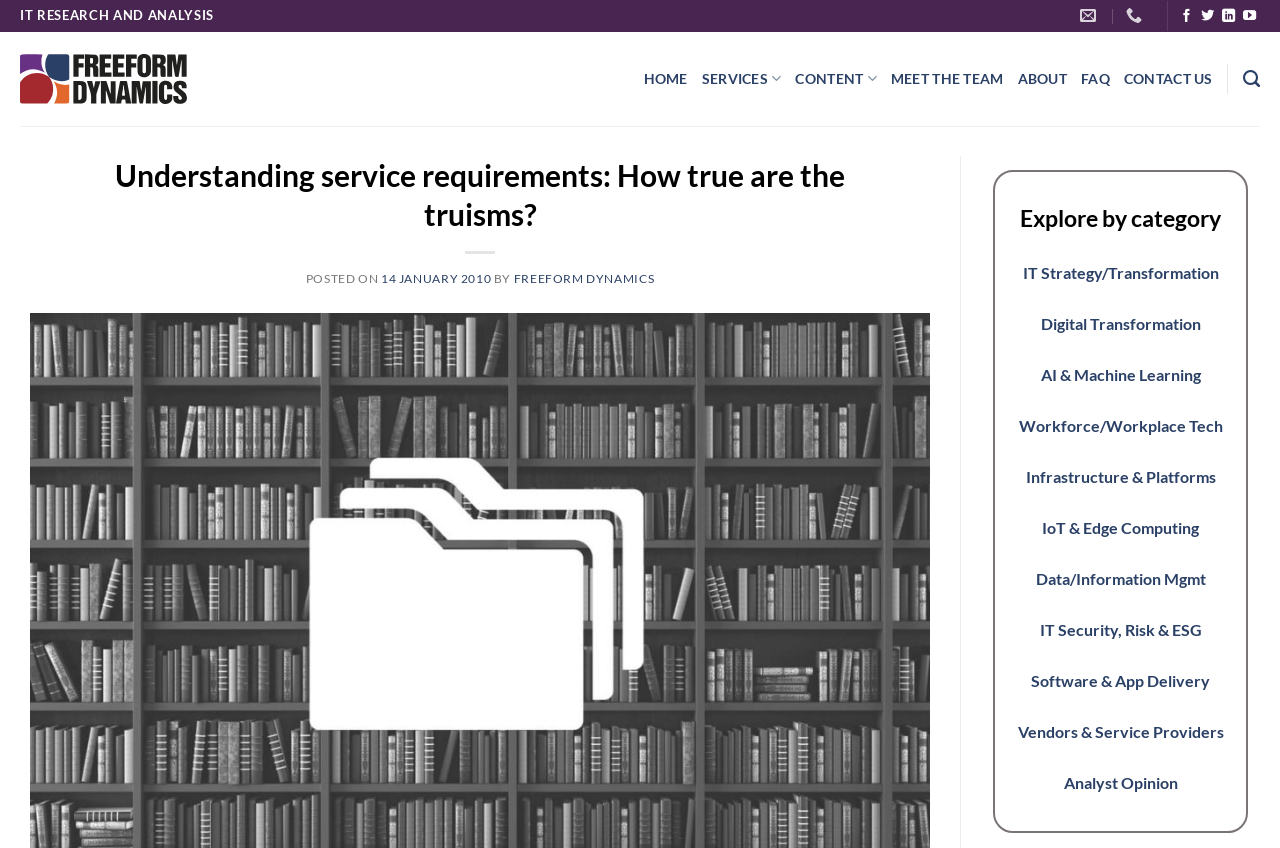Identify the bounding box coordinates necessary to click and complete the given instruction: "Search".

[0.971, 0.069, 0.984, 0.117]